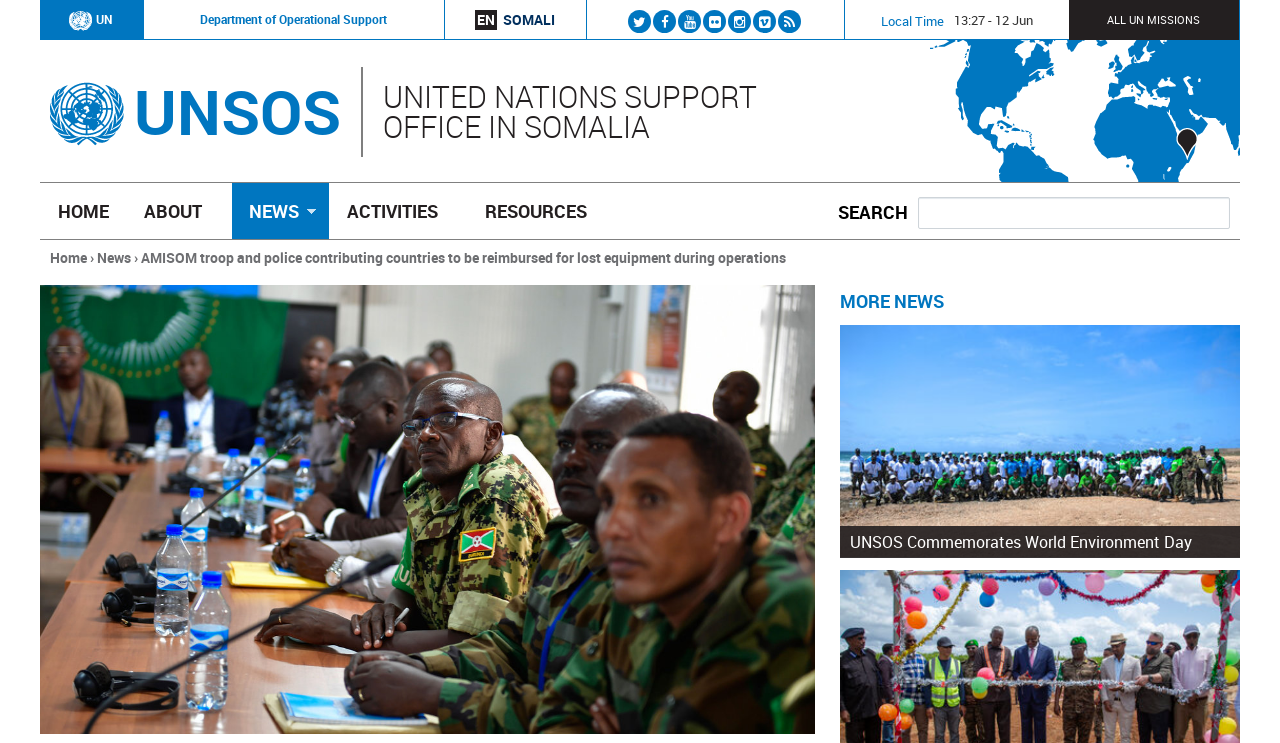What social media platforms can UNSOS be found on?
Look at the image and respond to the question as thoroughly as possible.

I found the social media platforms by looking at the links at the top-right corner of the webpage, which have icons and text that say 'Find UNSOS on Twitter', 'Find UNSOS on Facebook', and so on.